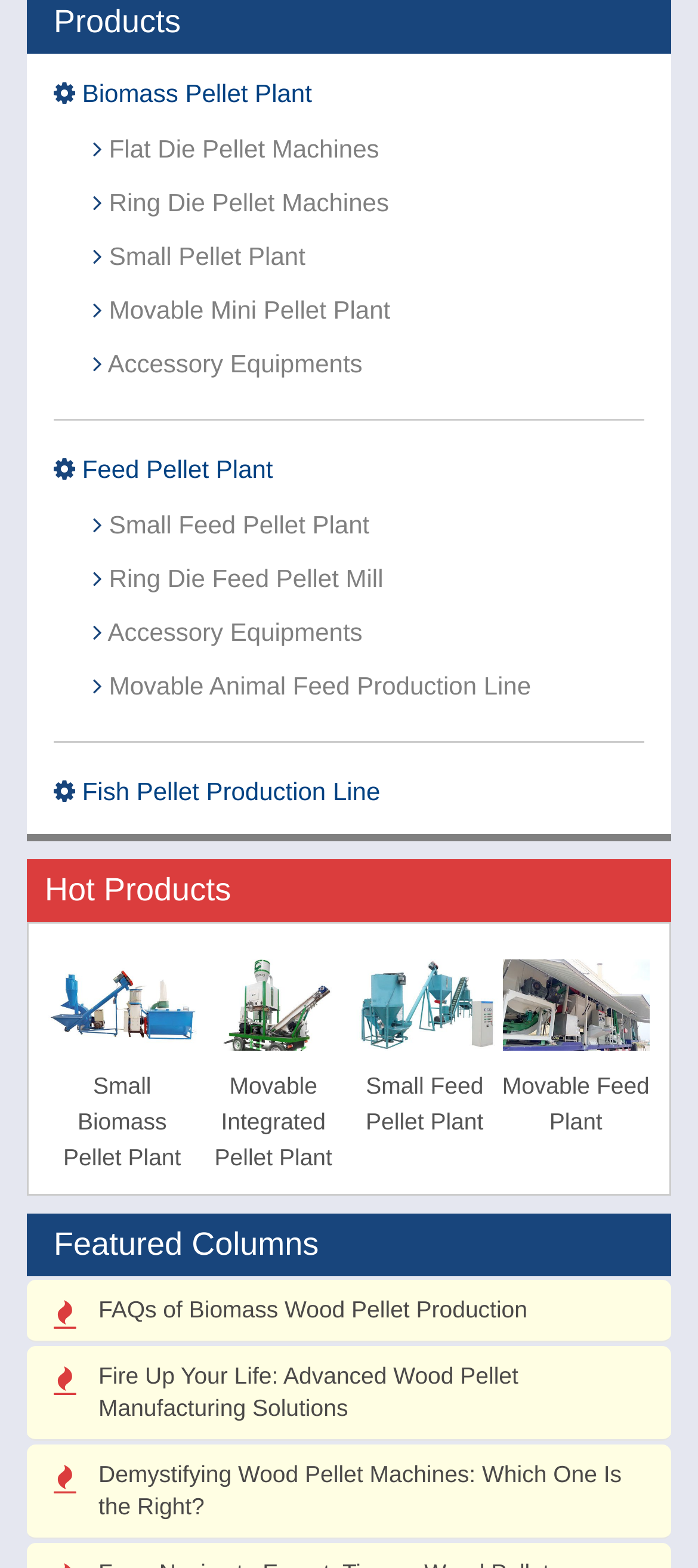Kindly provide the bounding box coordinates of the section you need to click on to fulfill the given instruction: "Read FAQs of Biomass Wood Pellet Production".

[0.038, 0.817, 0.962, 0.857]